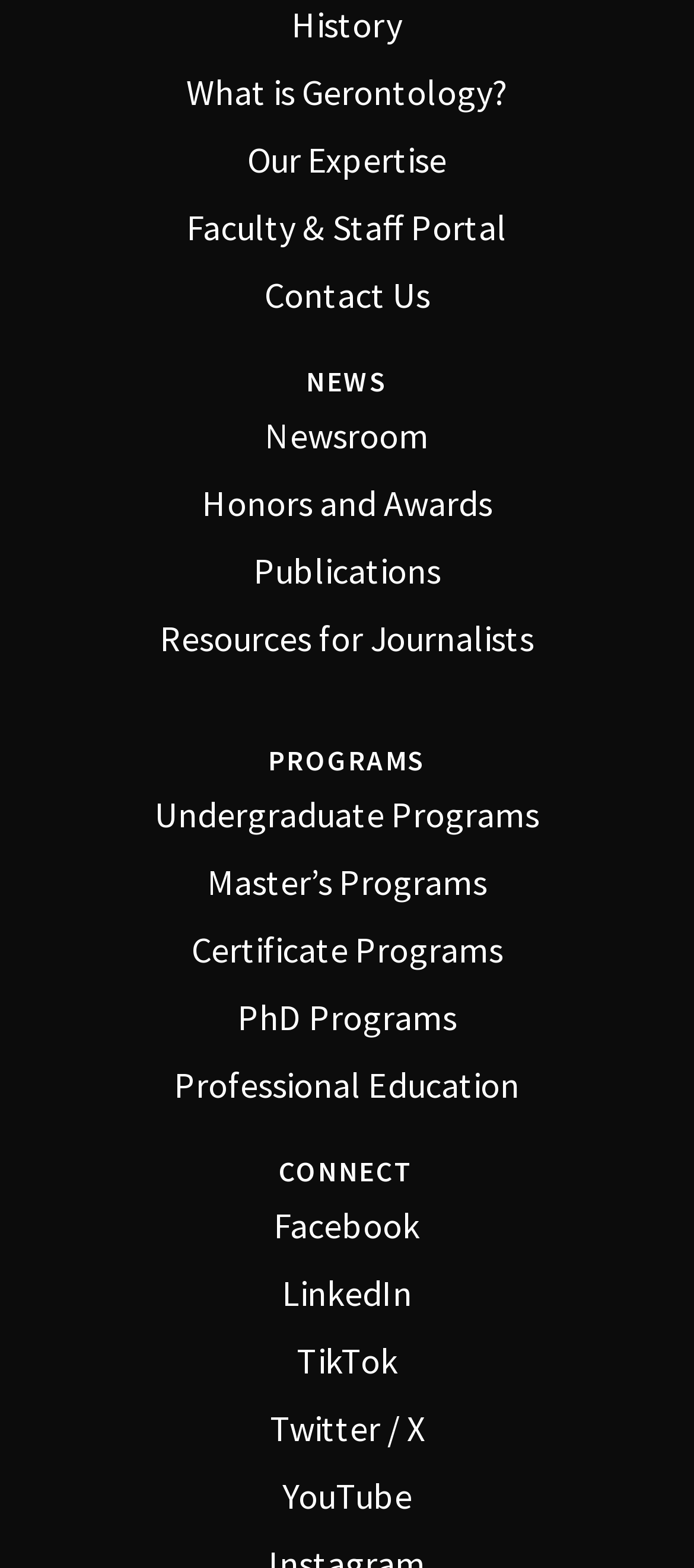Locate the bounding box coordinates of the area that needs to be clicked to fulfill the following instruction: "Connect with Facebook". The coordinates should be in the format of four float numbers between 0 and 1, namely [left, top, right, bottom].

[0.06, 0.764, 0.94, 0.798]